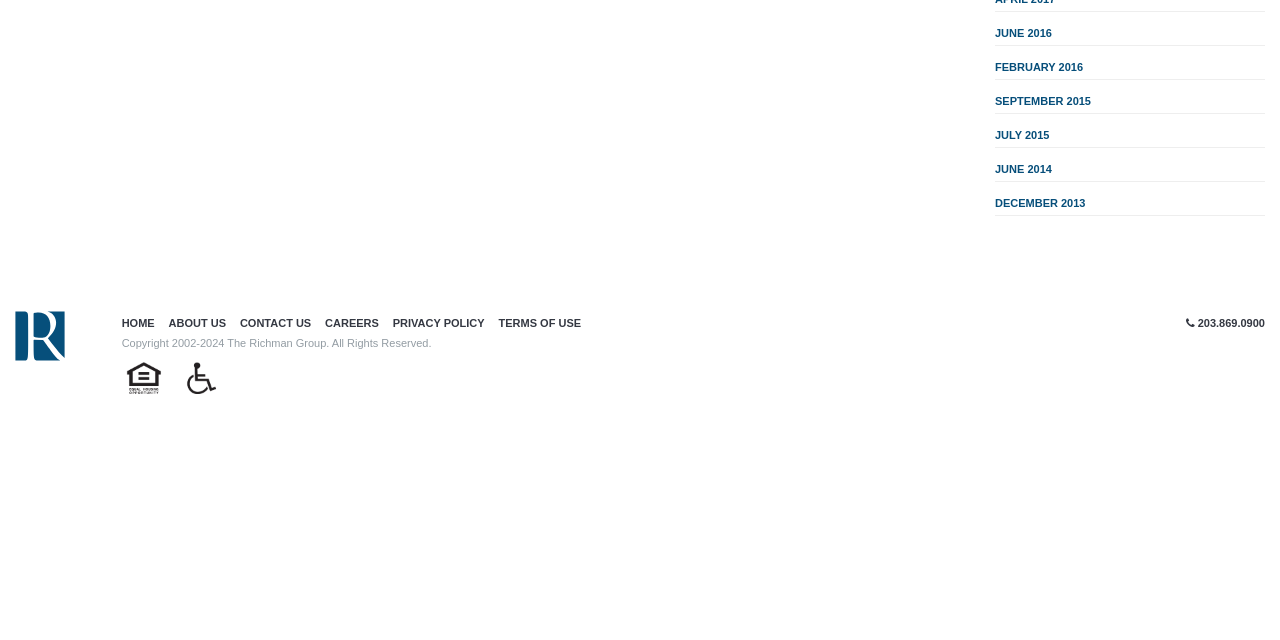Determine the bounding box of the UI component based on this description: "Privacy Policy". The bounding box coordinates should be four float values between 0 and 1, i.e., [left, top, right, bottom].

[0.307, 0.495, 0.379, 0.514]